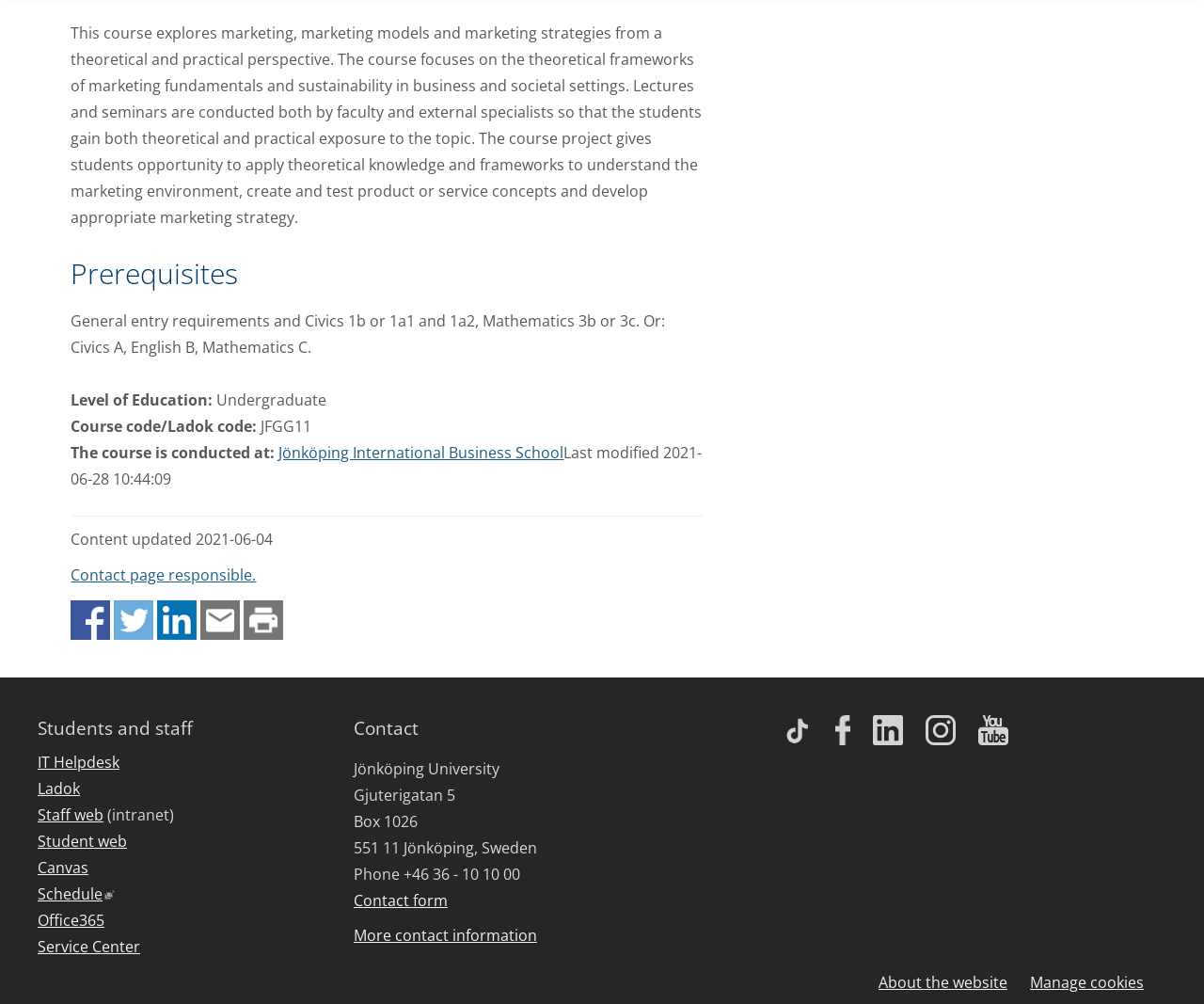Determine the bounding box coordinates of the clickable region to carry out the instruction: "Share this page on Facebook".

[0.059, 0.621, 0.092, 0.642]